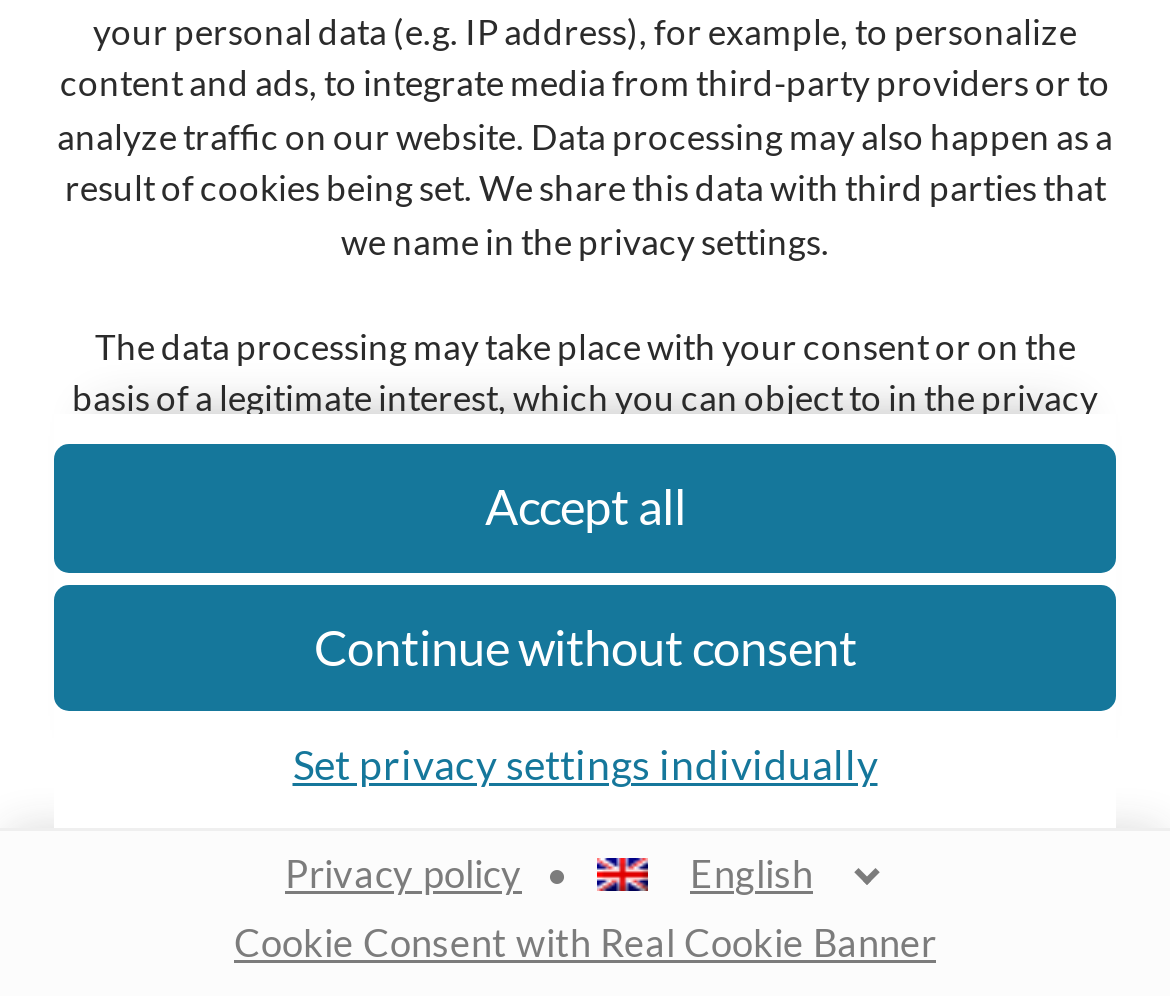Based on the element description: "Set privacy settings individually", identify the UI element and provide its bounding box coordinates. Use four float numbers between 0 and 1, [left, top, right, bottom].

[0.046, 0.726, 0.954, 0.813]